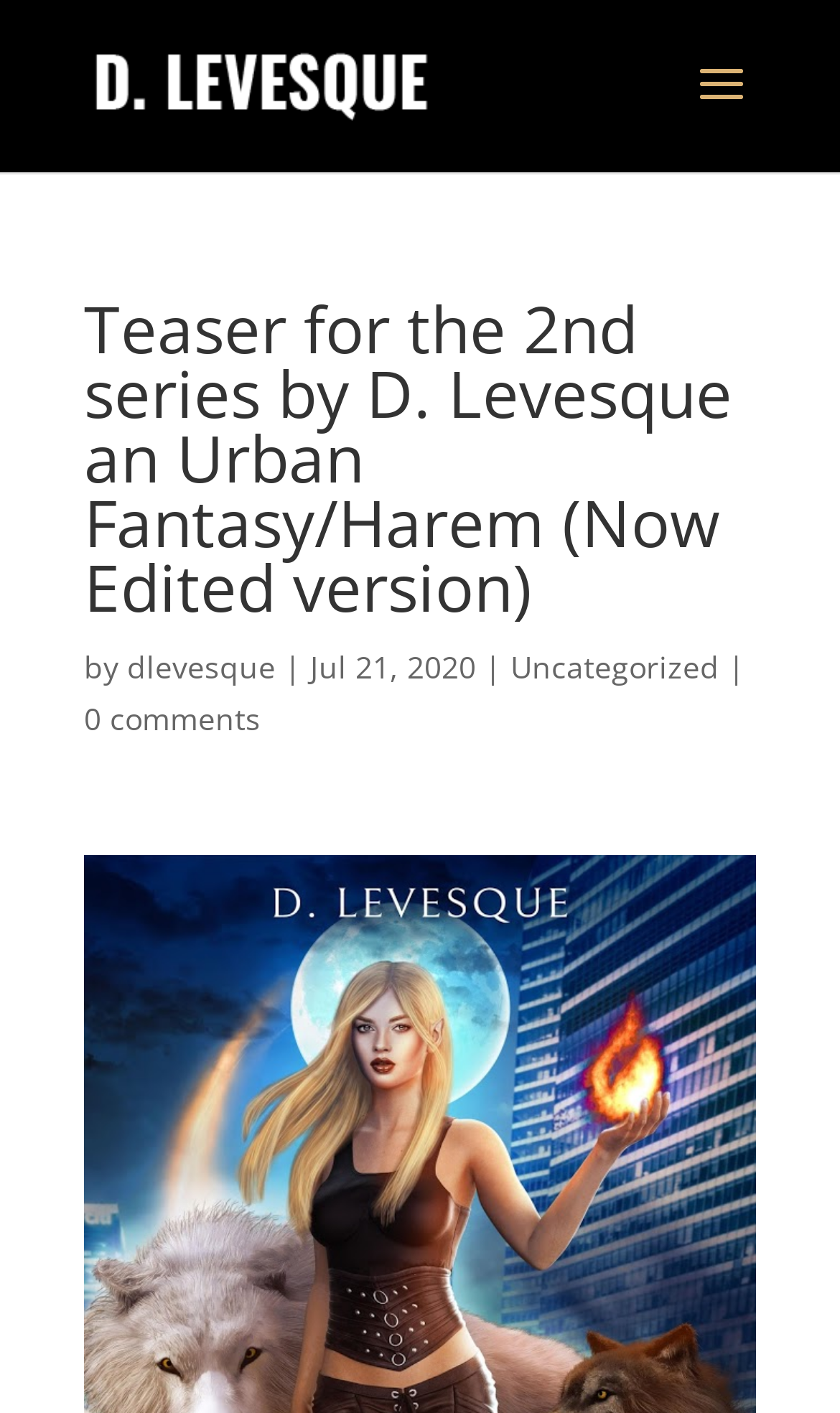Find the primary header on the webpage and provide its text.

Teaser for the 2nd series by D. Levesque an Urban Fantasy/Harem (Now Edited version)